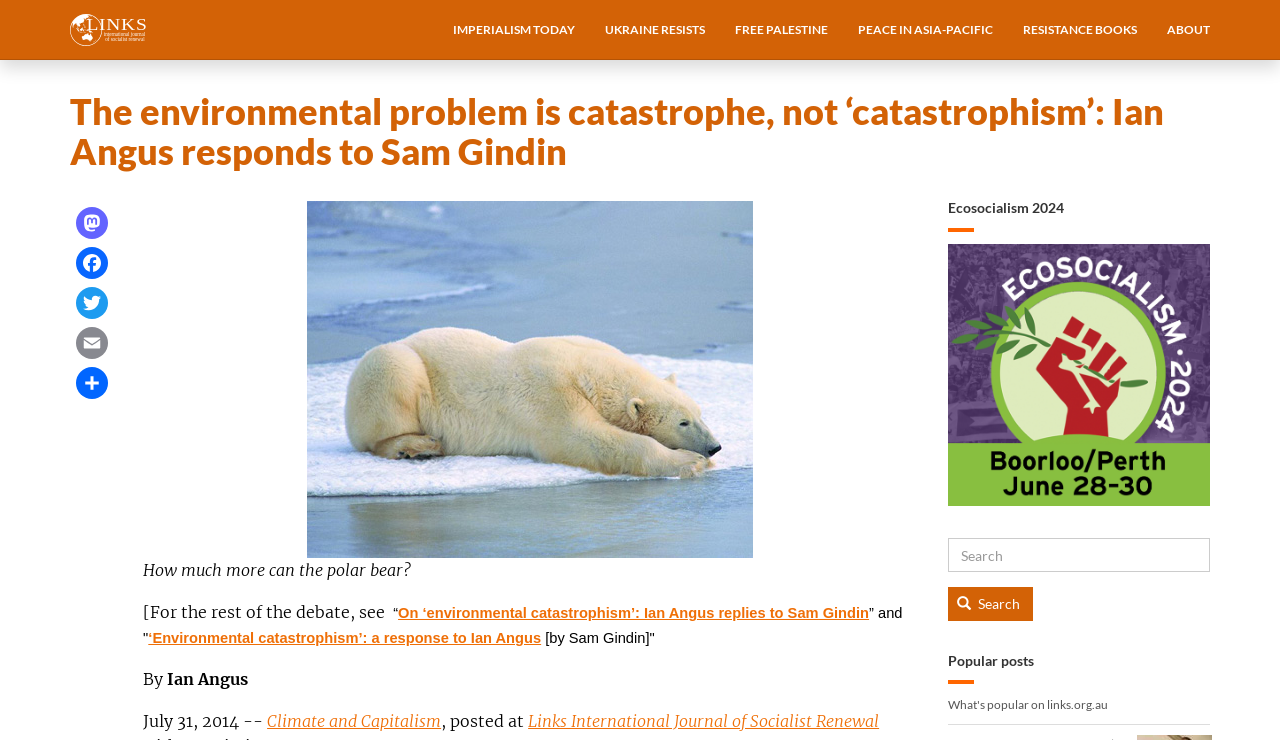Determine which piece of text is the heading of the webpage and provide it.

The environmental problem is catastrophe, not ‘catastrophism’: Ian Angus responds to Sam Gindin